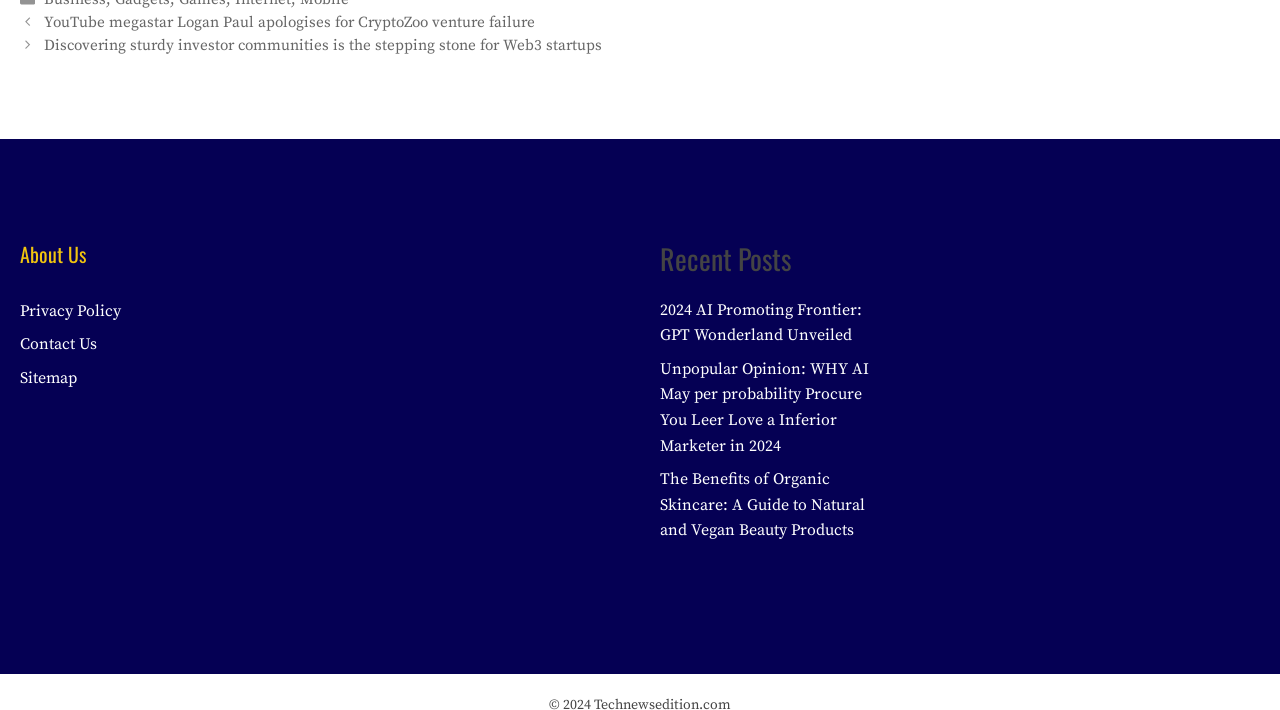Please specify the bounding box coordinates of the clickable section necessary to execute the following command: "Read about YouTube megastar Logan Paul's apology for CryptoZoo venture failure".

[0.035, 0.019, 0.418, 0.046]